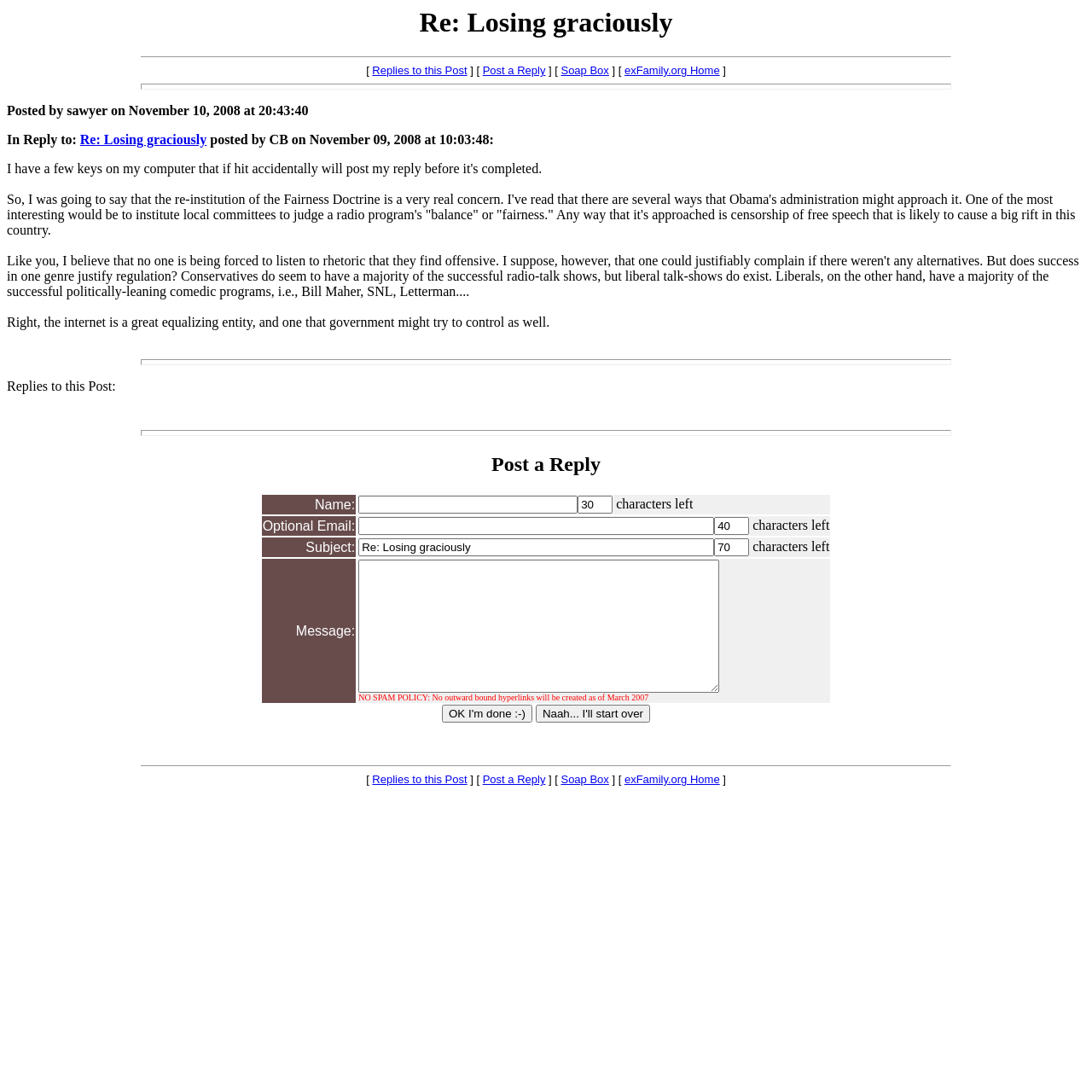Find the bounding box of the element with the following description: "exFamily.org Home". The coordinates must be four float numbers between 0 and 1, formatted as [left, top, right, bottom].

[0.572, 0.708, 0.659, 0.72]